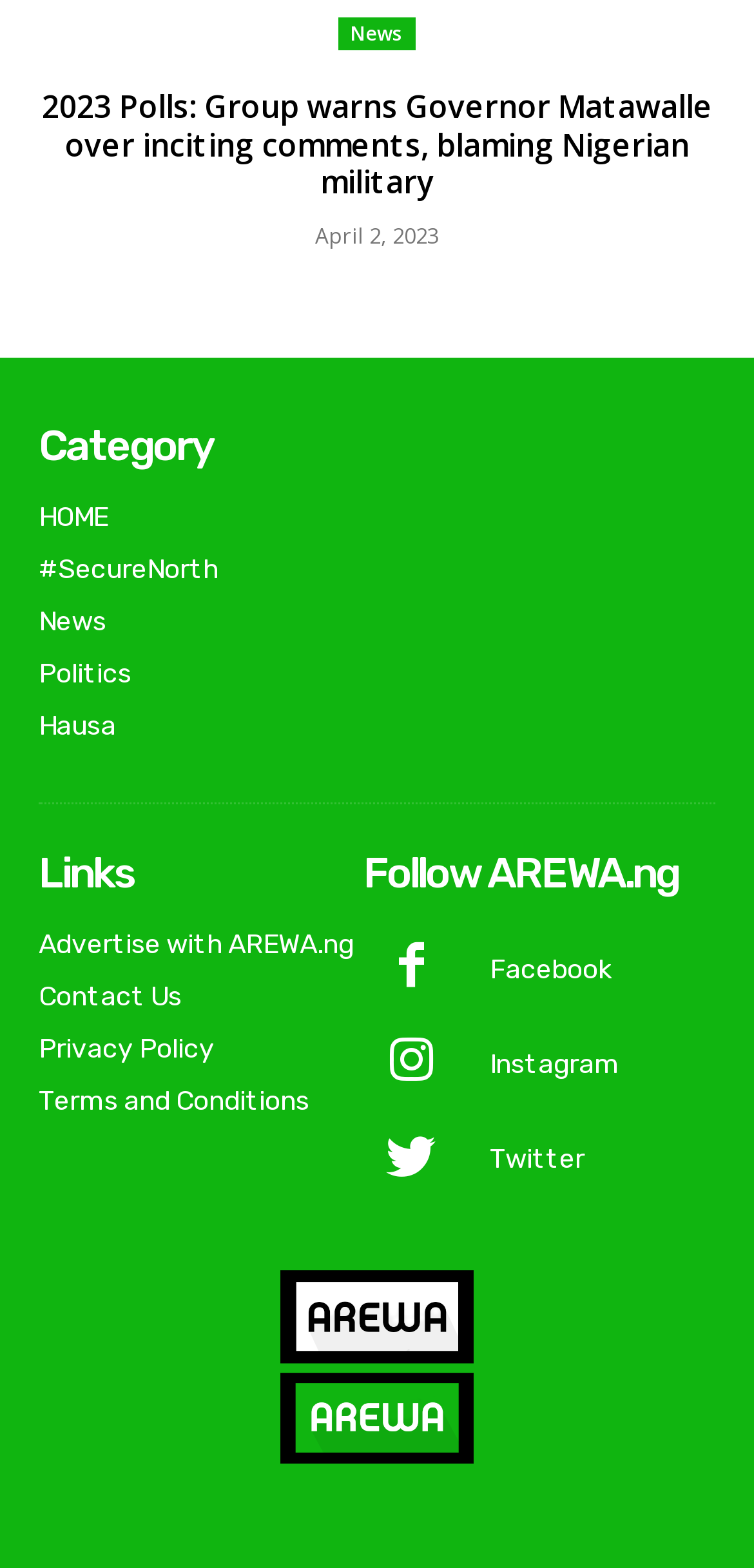Given the element description: "parent_node: Facebook title="Facebook"", predict the bounding box coordinates of this UI element. The coordinates must be four float numbers between 0 and 1, given as [left, top, right, bottom].

[0.482, 0.588, 0.609, 0.649]